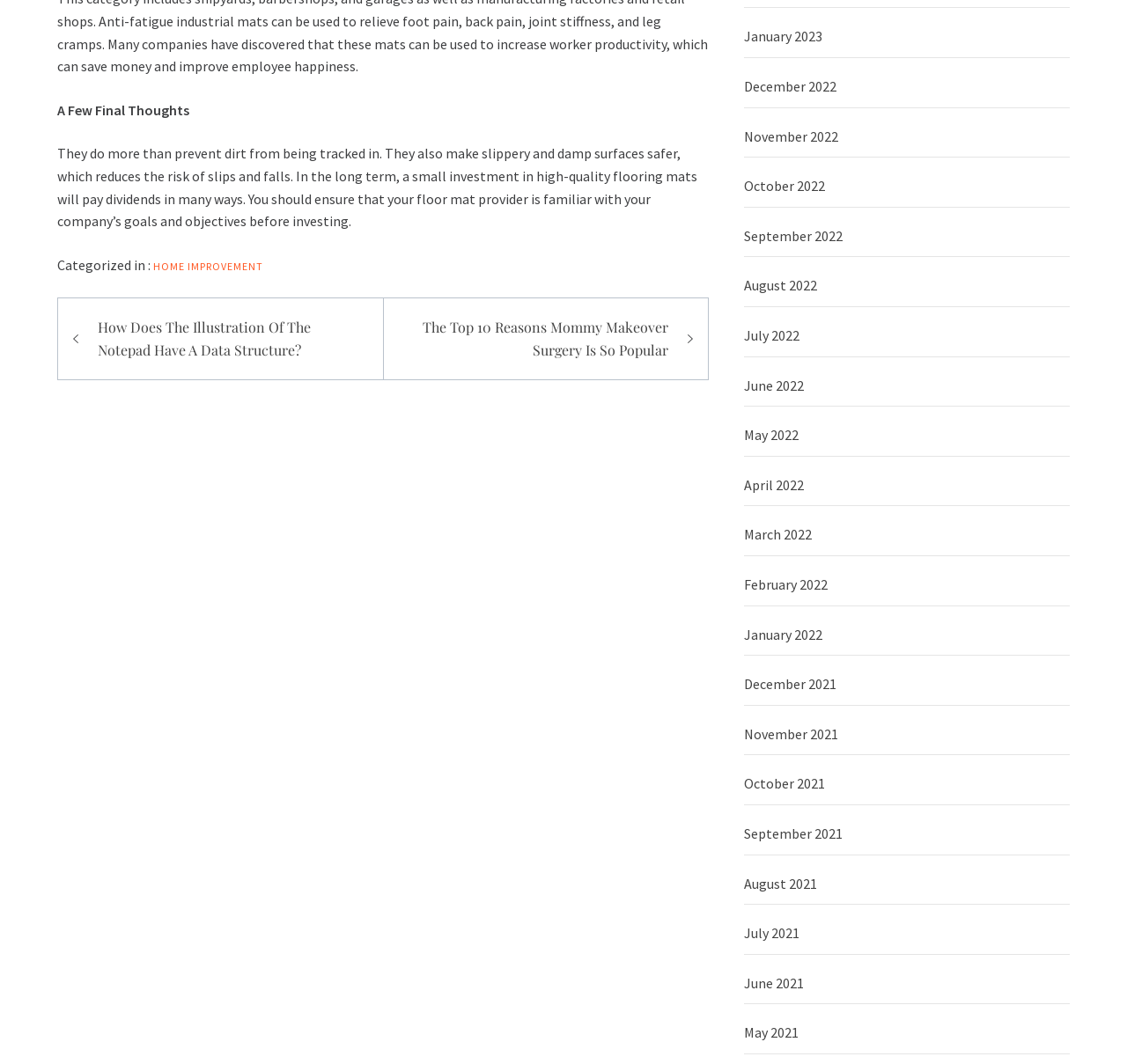Provide the bounding box coordinates of the area you need to click to execute the following instruction: "Click on 'HOME IMPROVEMENT'".

[0.136, 0.244, 0.234, 0.256]